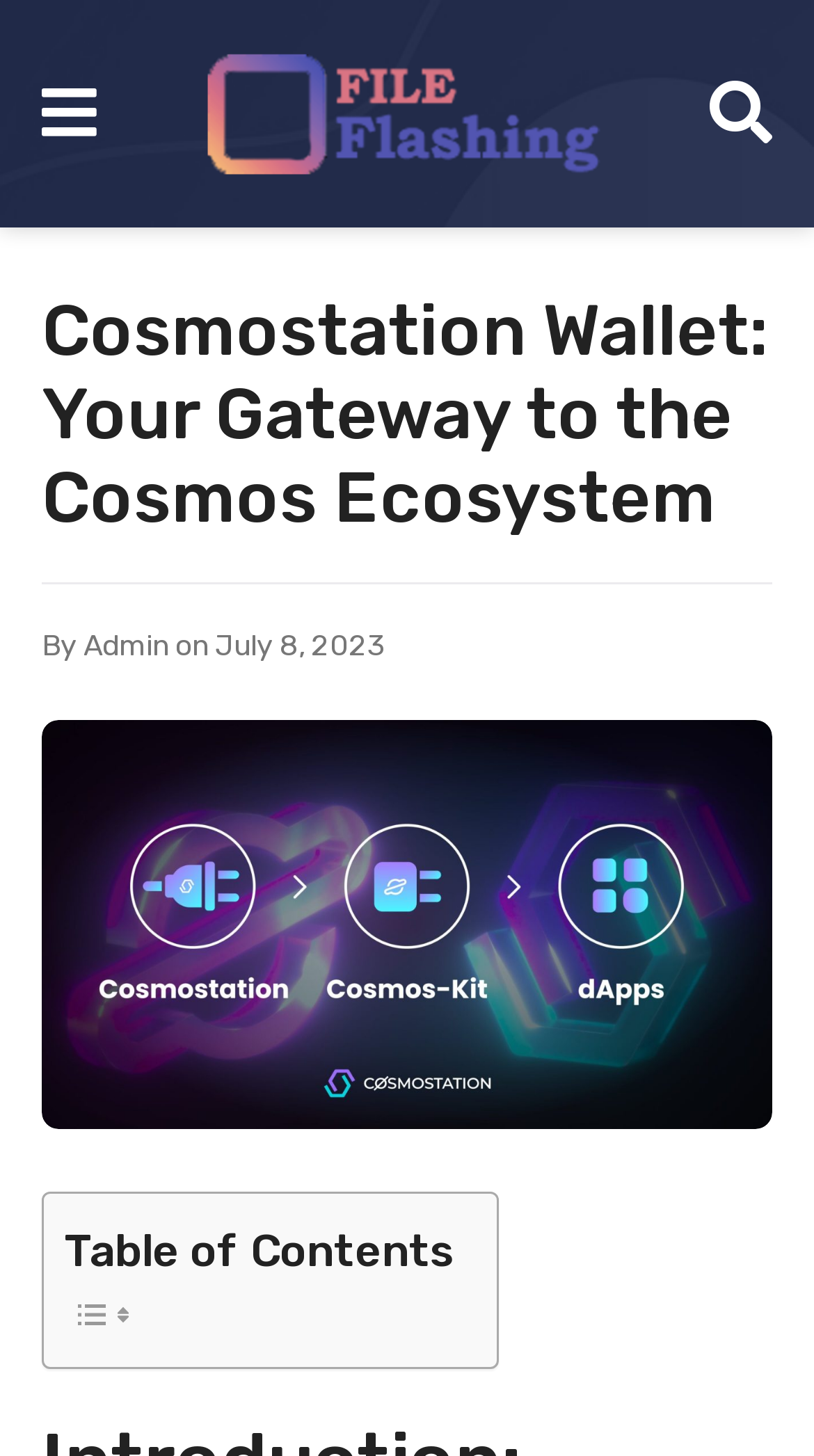Given the content of the image, can you provide a detailed answer to the question?
What is the date of the content?

The date of the content is mentioned below the main heading, where it says 'By Admin on July 8, 2023', indicating that the content was published or updated on this date.